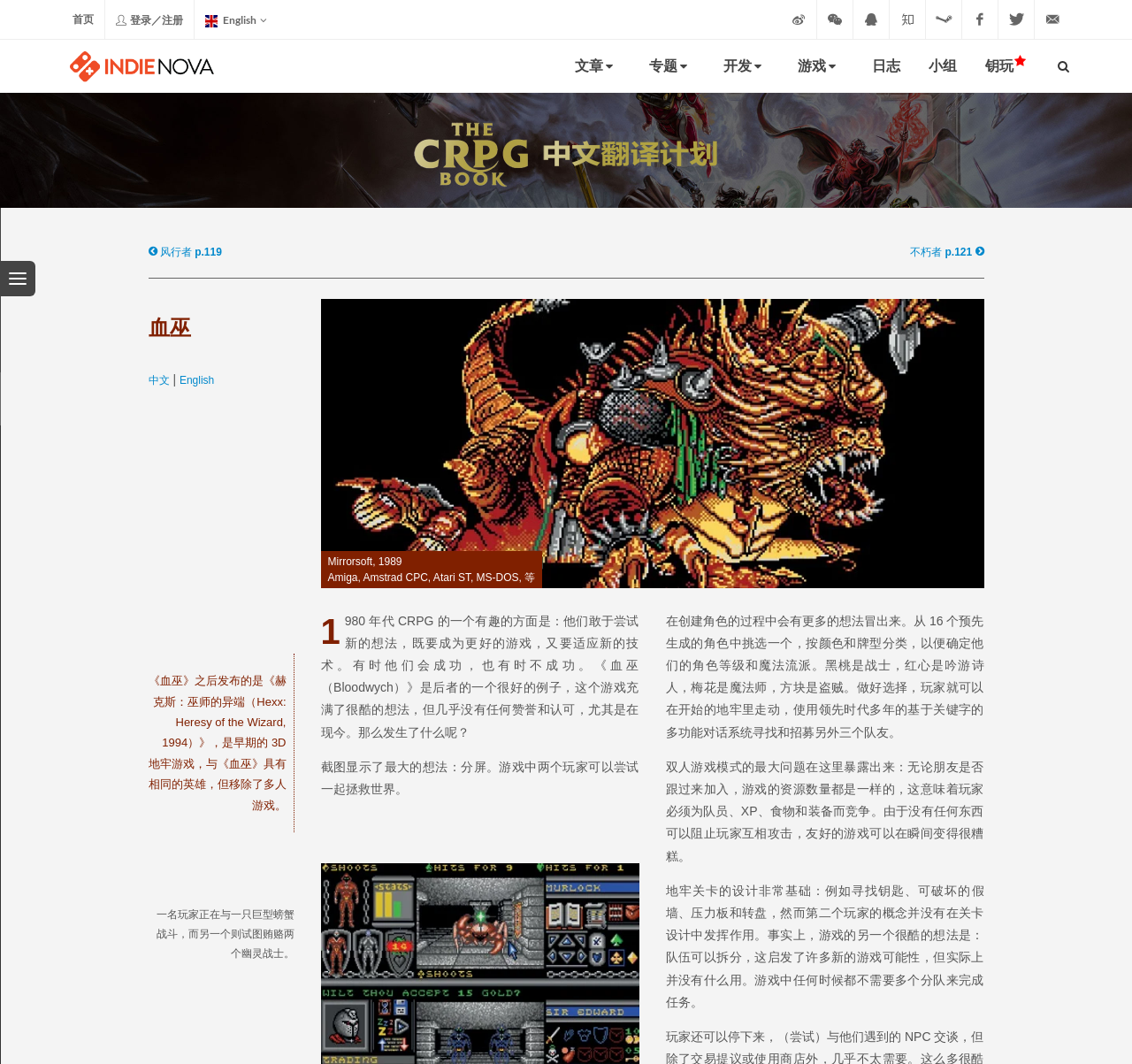What is the name of the game being discussed?
Answer with a single word or short phrase according to what you see in the image.

Bloodwych